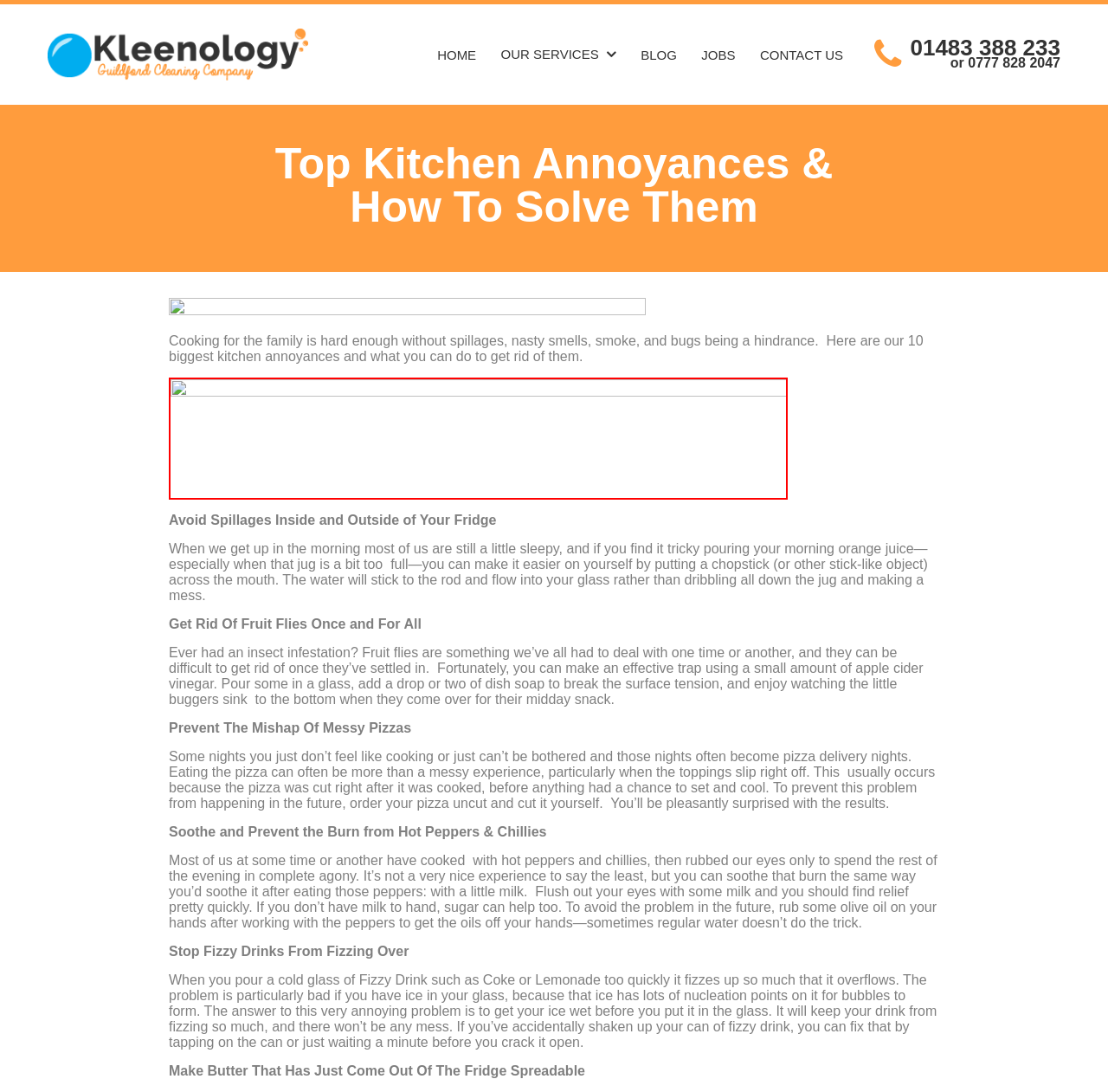How can you prevent messy pizzas?
Give a detailed explanation using the information visible in the image.

I found the answer by reading the text under the heading 'Prevent The Mishap Of Messy Pizzas', which suggests that ordering an uncut pizza and cutting it yourself can prevent the toppings from slipping off.